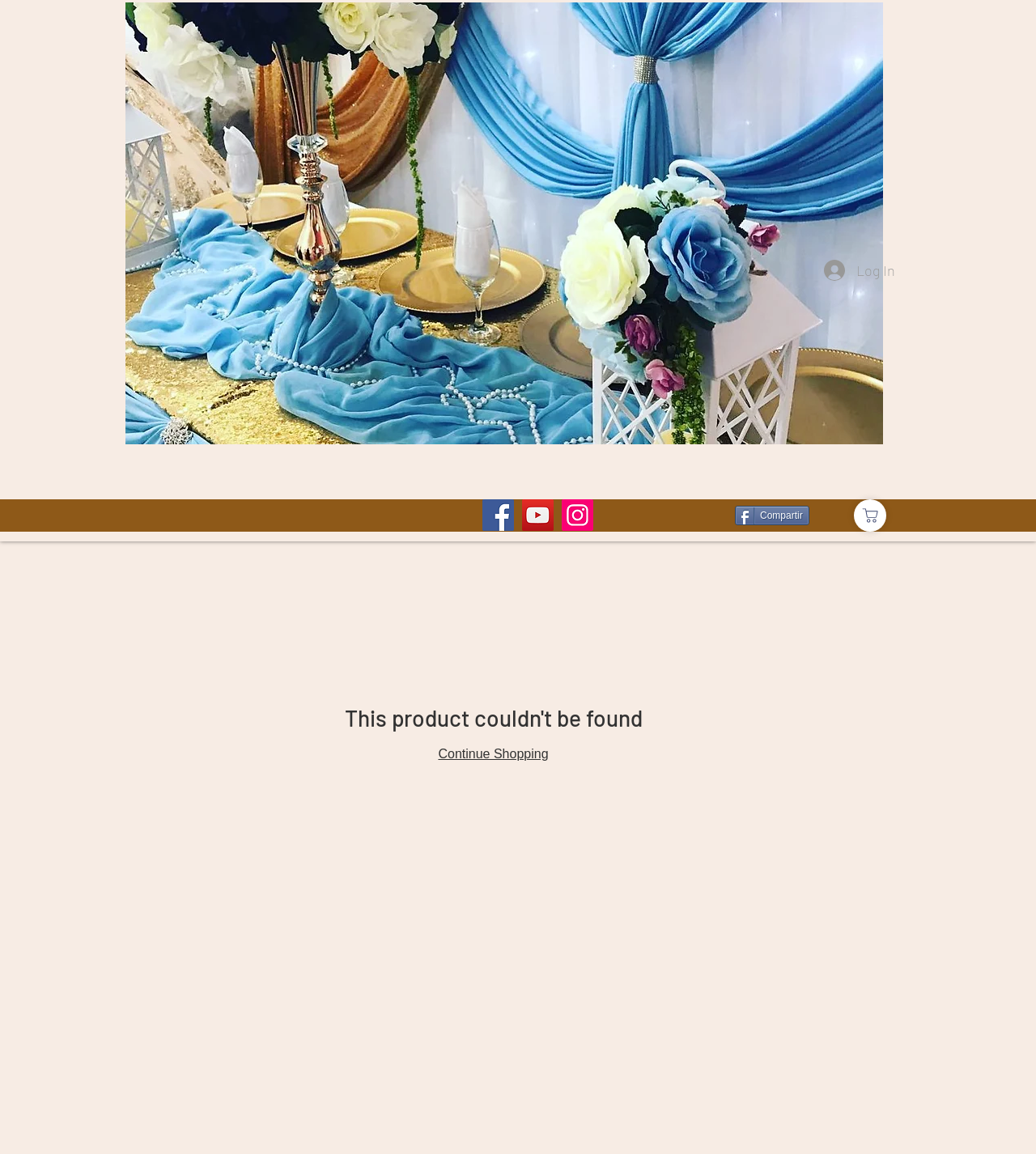Find the bounding box coordinates for the area that should be clicked to accomplish the instruction: "Share on social media".

[0.709, 0.438, 0.781, 0.455]